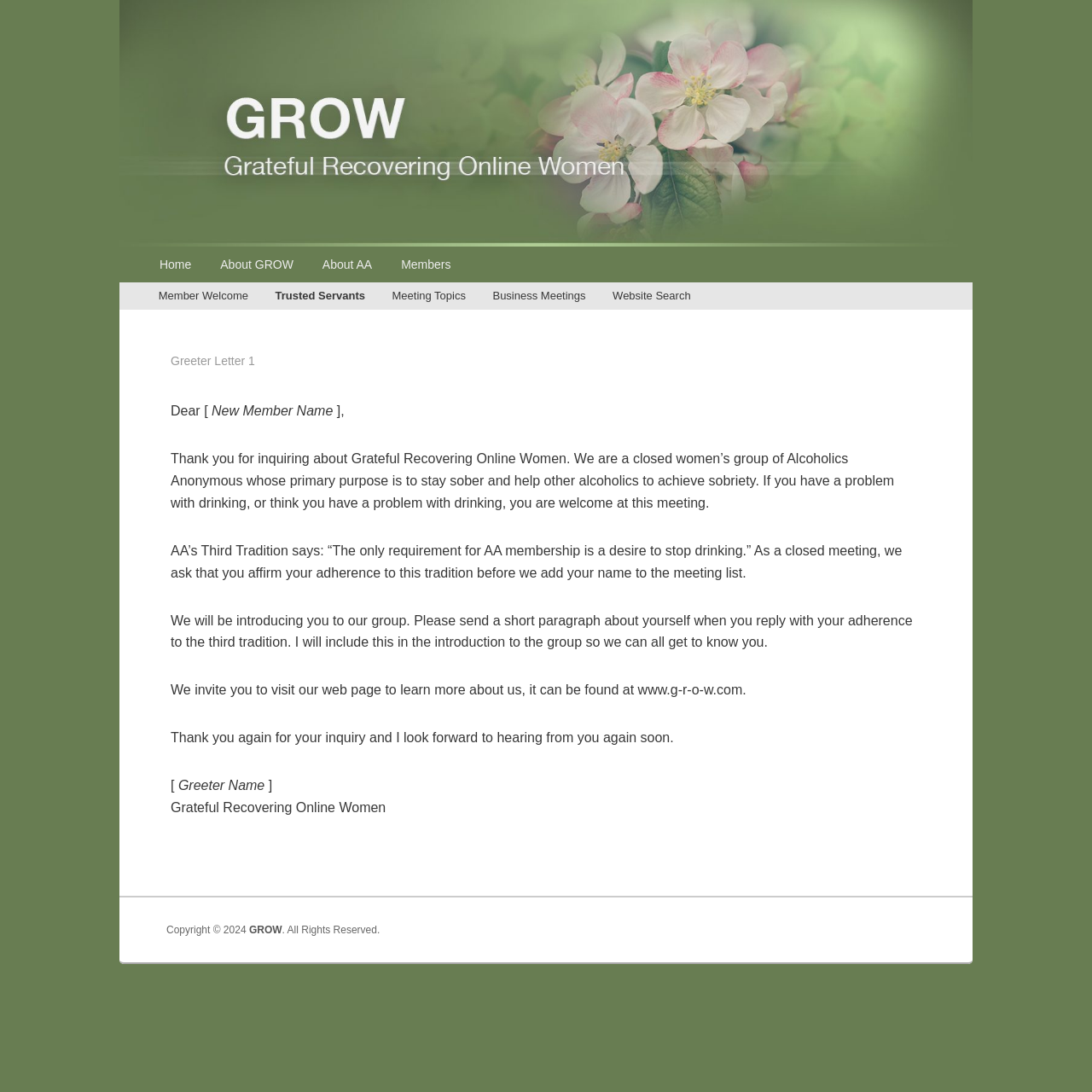Please specify the coordinates of the bounding box for the element that should be clicked to carry out this instruction: "Visit About Us page". The coordinates must be four float numbers between 0 and 1, formatted as [left, top, right, bottom].

None